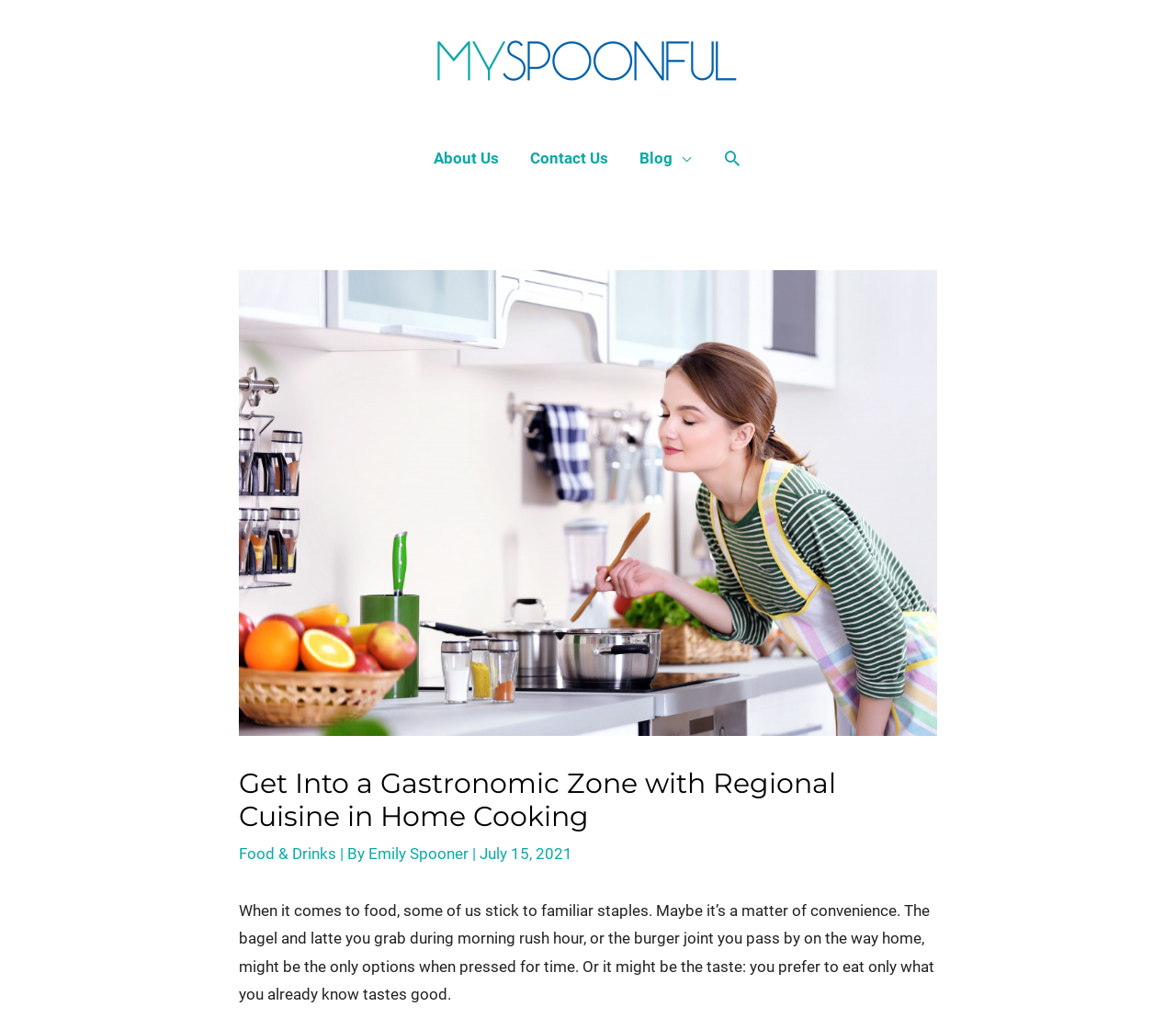Provide the bounding box coordinates of the HTML element this sentence describes: "Food & Drinks". The bounding box coordinates consist of four float numbers between 0 and 1, i.e., [left, top, right, bottom].

[0.203, 0.829, 0.286, 0.847]